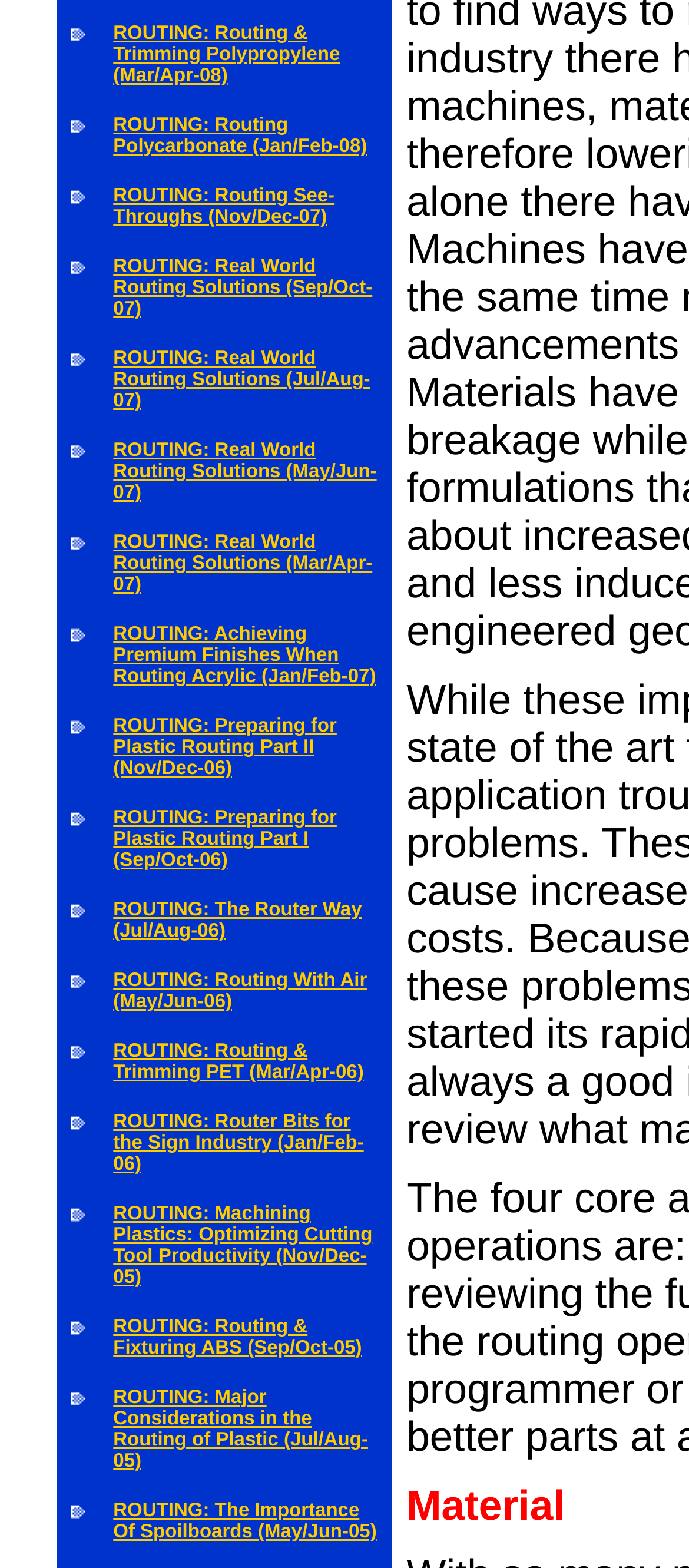Locate the bounding box coordinates for the element described below: "ROUTING: Routing See-Throughs (Nov/Dec-07)". The coordinates must be four float values between 0 and 1, formatted as [left, top, right, bottom].

[0.164, 0.118, 0.486, 0.145]